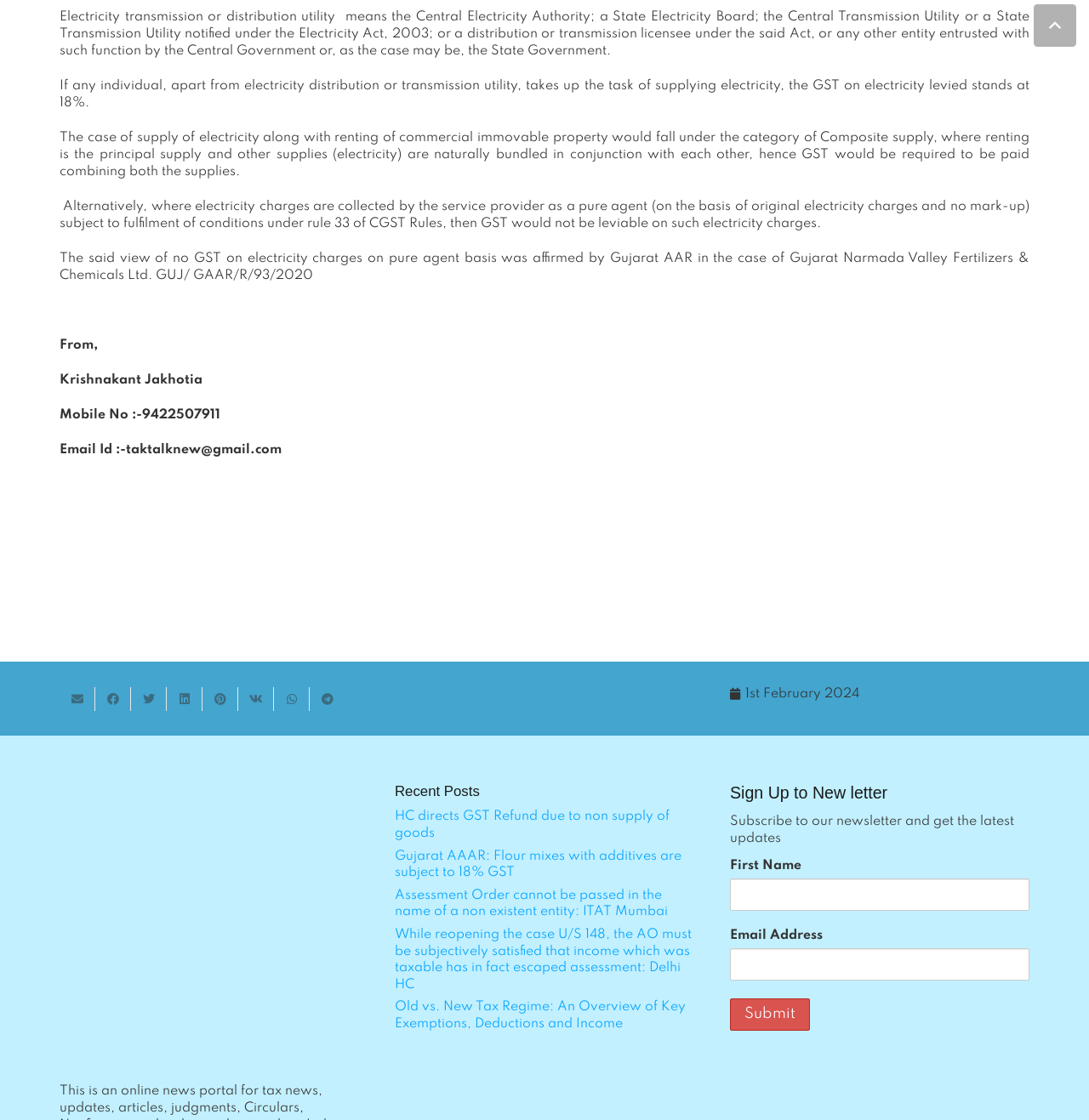Who is the author of the article?
Answer the question with as much detail as possible.

The author's name is mentioned at the bottom of the webpage, along with their mobile number and email ID.